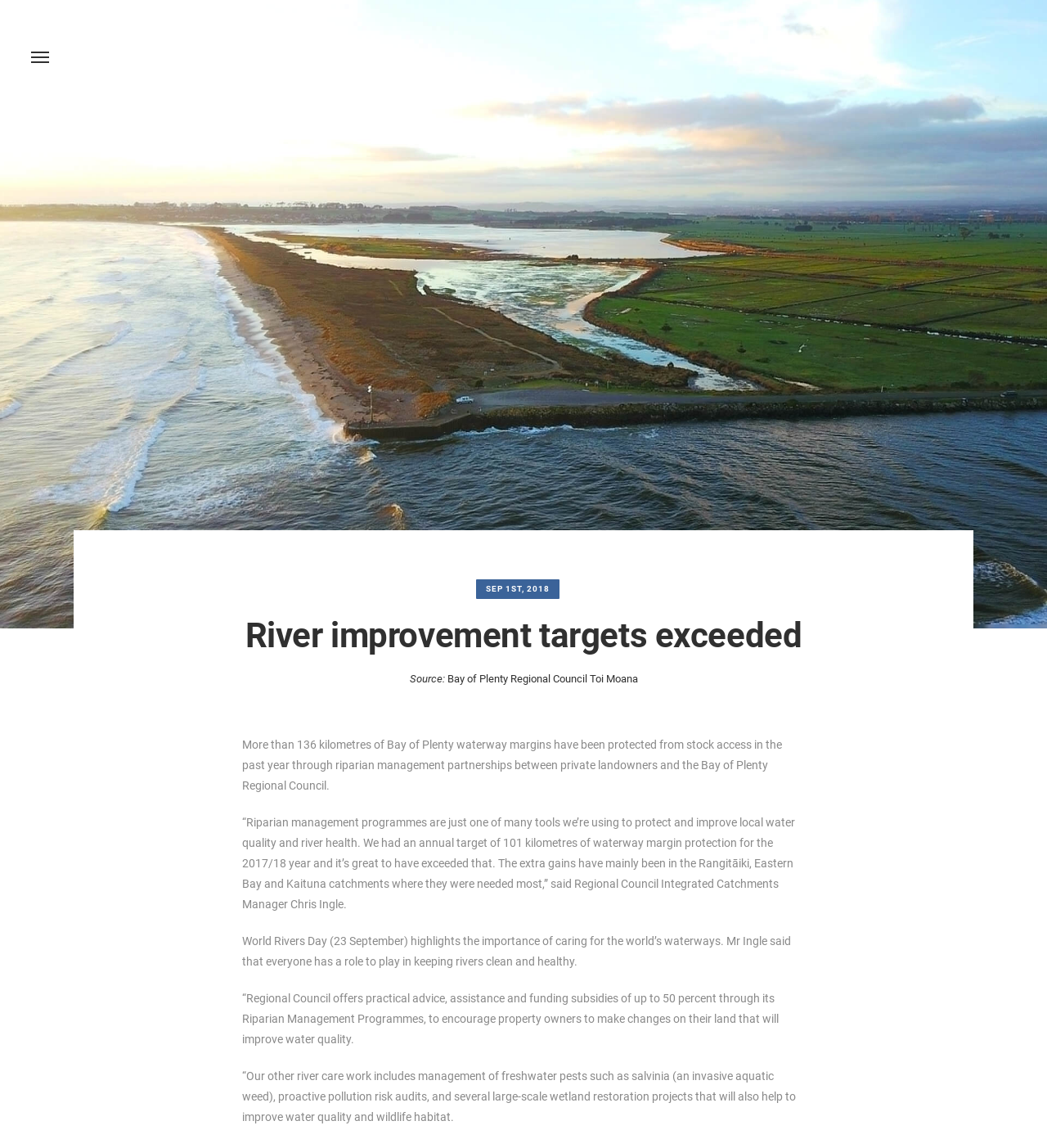Based on the image, please respond to the question with as much detail as possible:
What is the target of waterway margin protection for the 2017/18 year?

The webpage states that 'We had an annual target of 101 kilometres of waterway margin protection for the 2017/18 year and it’s great to have exceeded that.' This information is provided in the StaticText element.